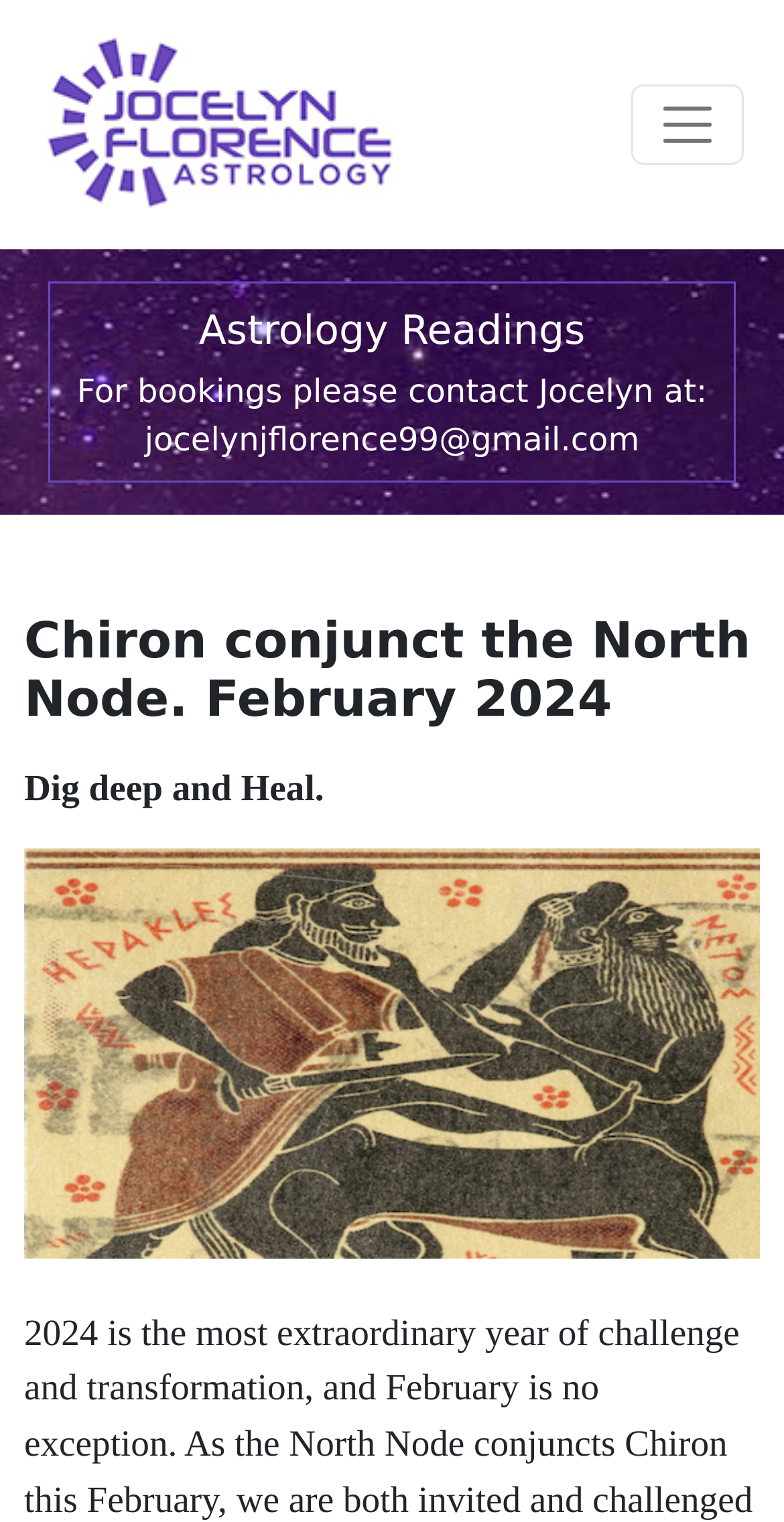What is the astrologer's email?
Examine the image closely and answer the question with as much detail as possible.

I found the astrologer's email by looking at the StaticText element with the text 'For bookings please contact Jocelyn at: jocelynjflorence99@gmail.com'.